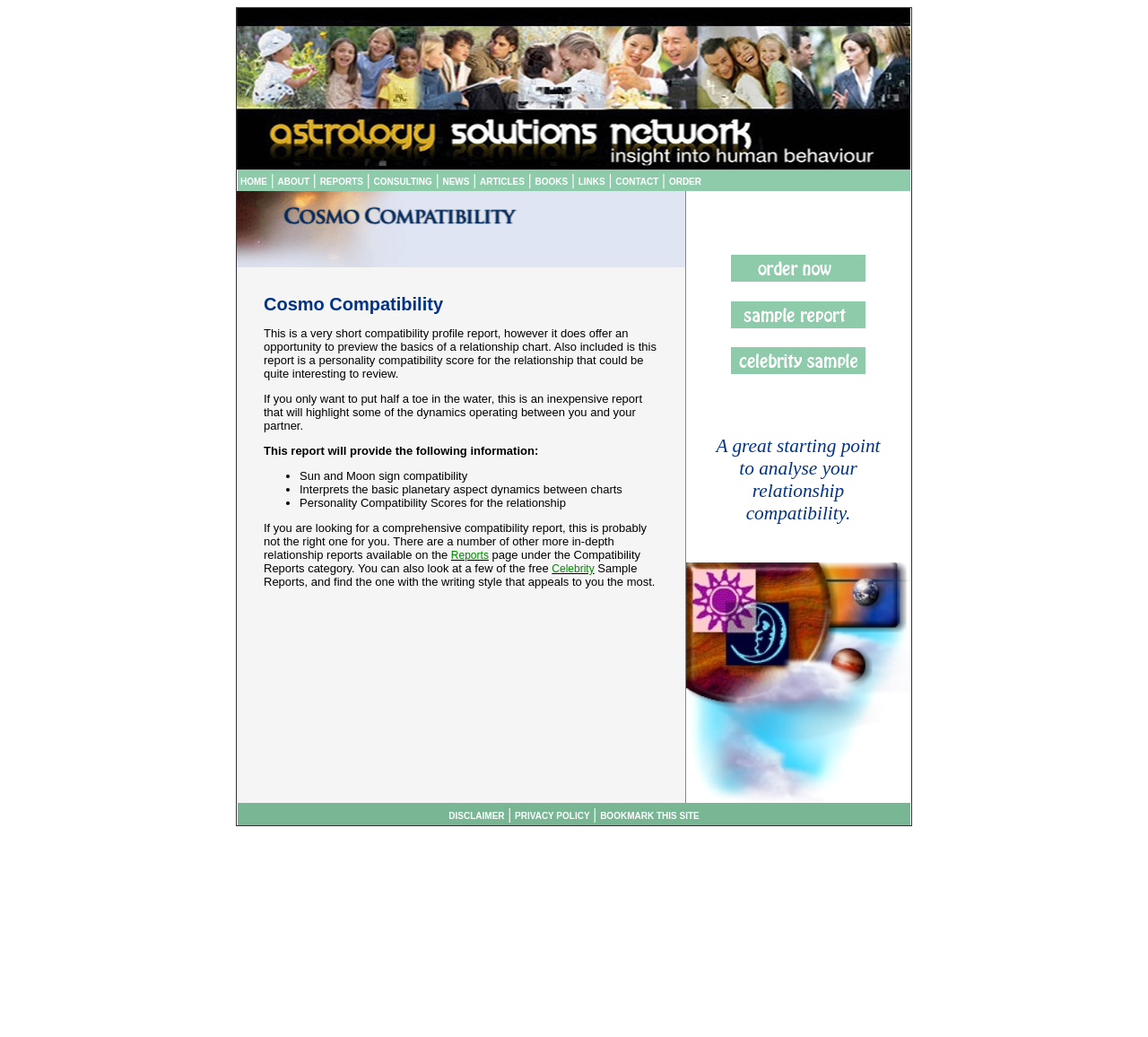What is the category of reports that the Cosmo Compatibility report belongs to?
Based on the image, respond with a single word or phrase.

Compatibility Reports